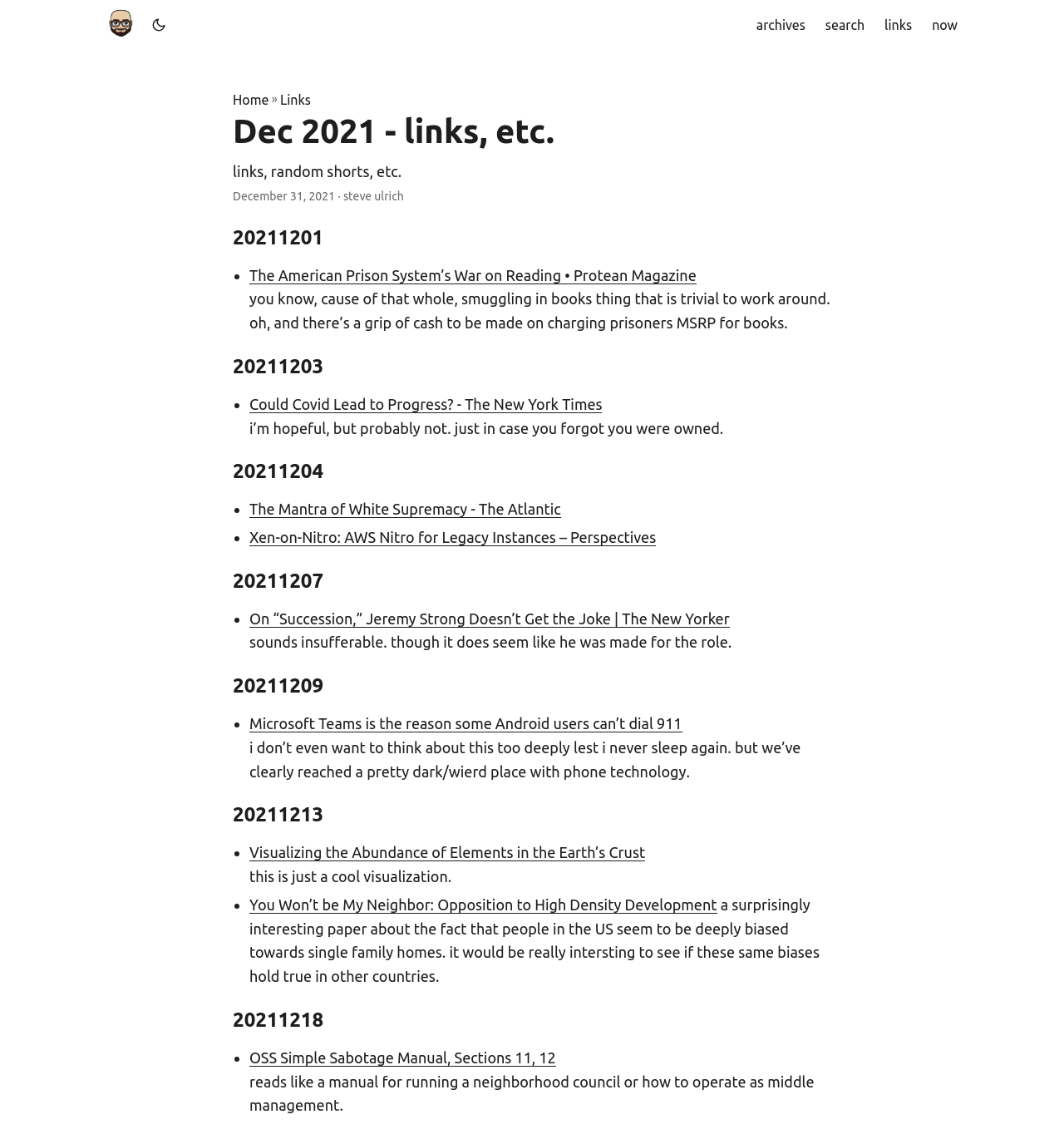What is the format of the dates used on the webpage?
Answer the question with as much detail as you can, using the image as a reference.

The dates used on the webpage are in the format of YYYYMMDD, as seen in the headings '20211201', '20211203', and so on. This format is used to organize the links and articles by date.